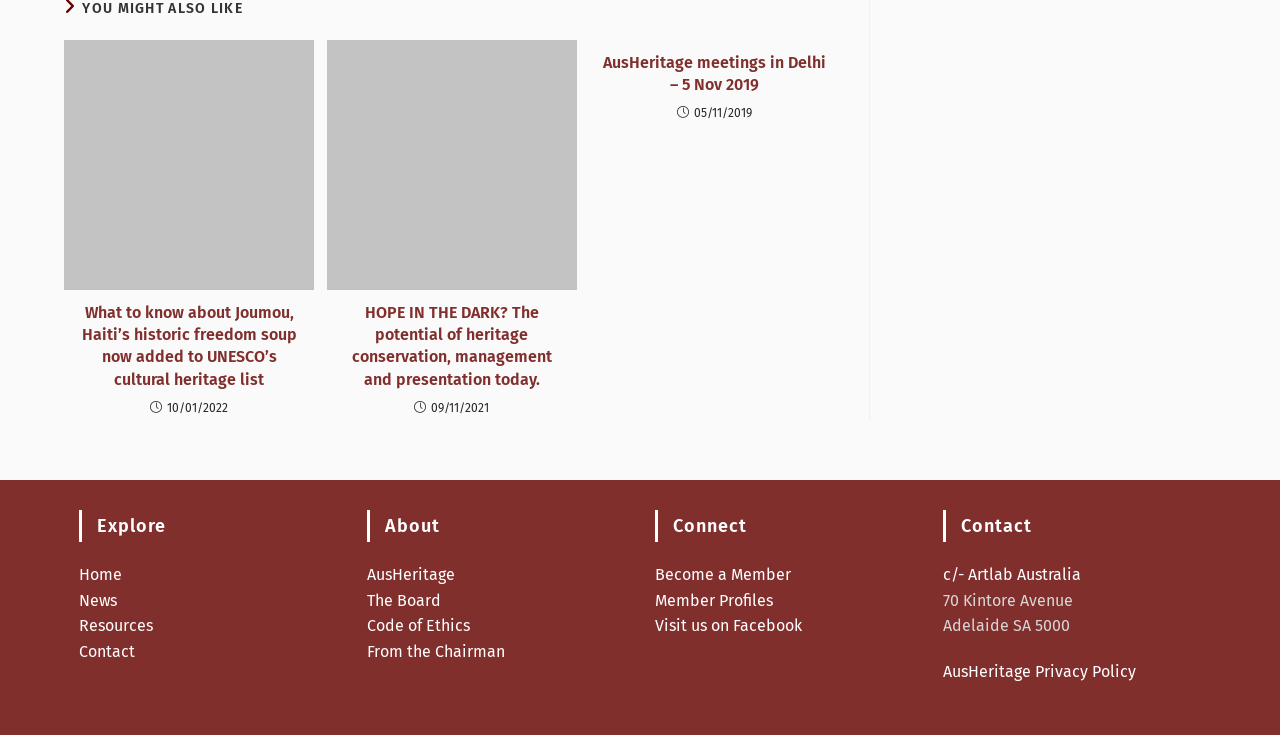Find the bounding box coordinates of the area that needs to be clicked in order to achieve the following instruction: "View 2016 election link". The coordinates should be specified as four float numbers between 0 and 1, i.e., [left, top, right, bottom].

None